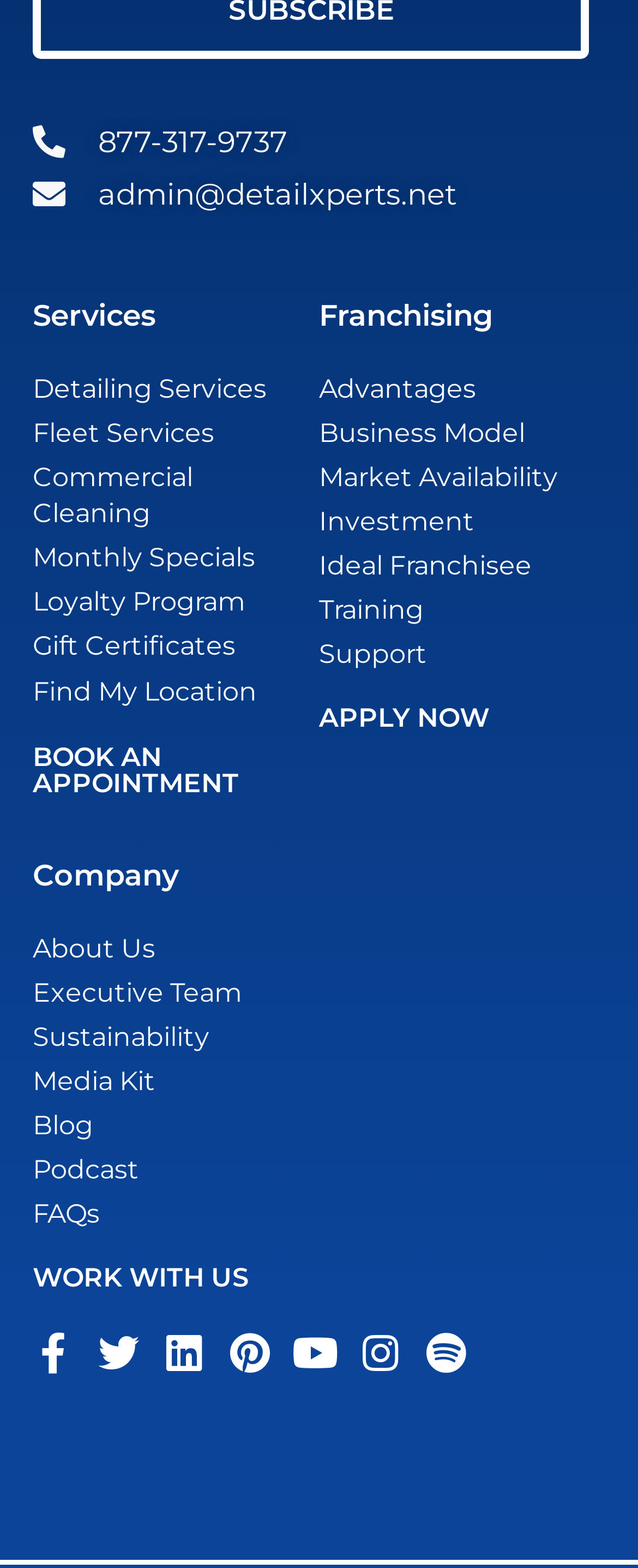How many social media links are there?
Based on the visual information, provide a detailed and comprehensive answer.

I counted the number of social media links at the bottom of the page, which are Facebook, Twitter, Linkedin, Pinterest, Youtube, Instagram, Spotify, and detailxperts. There are 8 social media links in total.